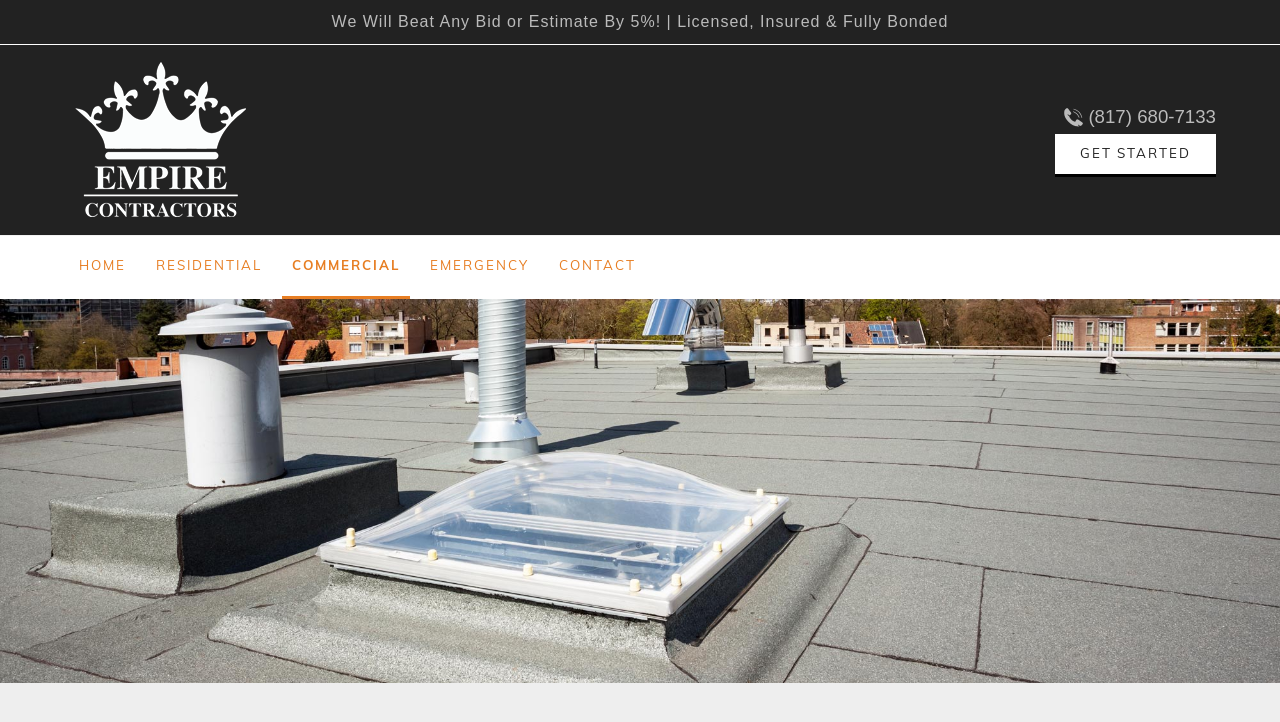Using floating point numbers between 0 and 1, provide the bounding box coordinates in the format (top-left x, top-left y, bottom-right x, bottom-right y). Locate the UI element described here: Get Started

[0.824, 0.186, 0.95, 0.241]